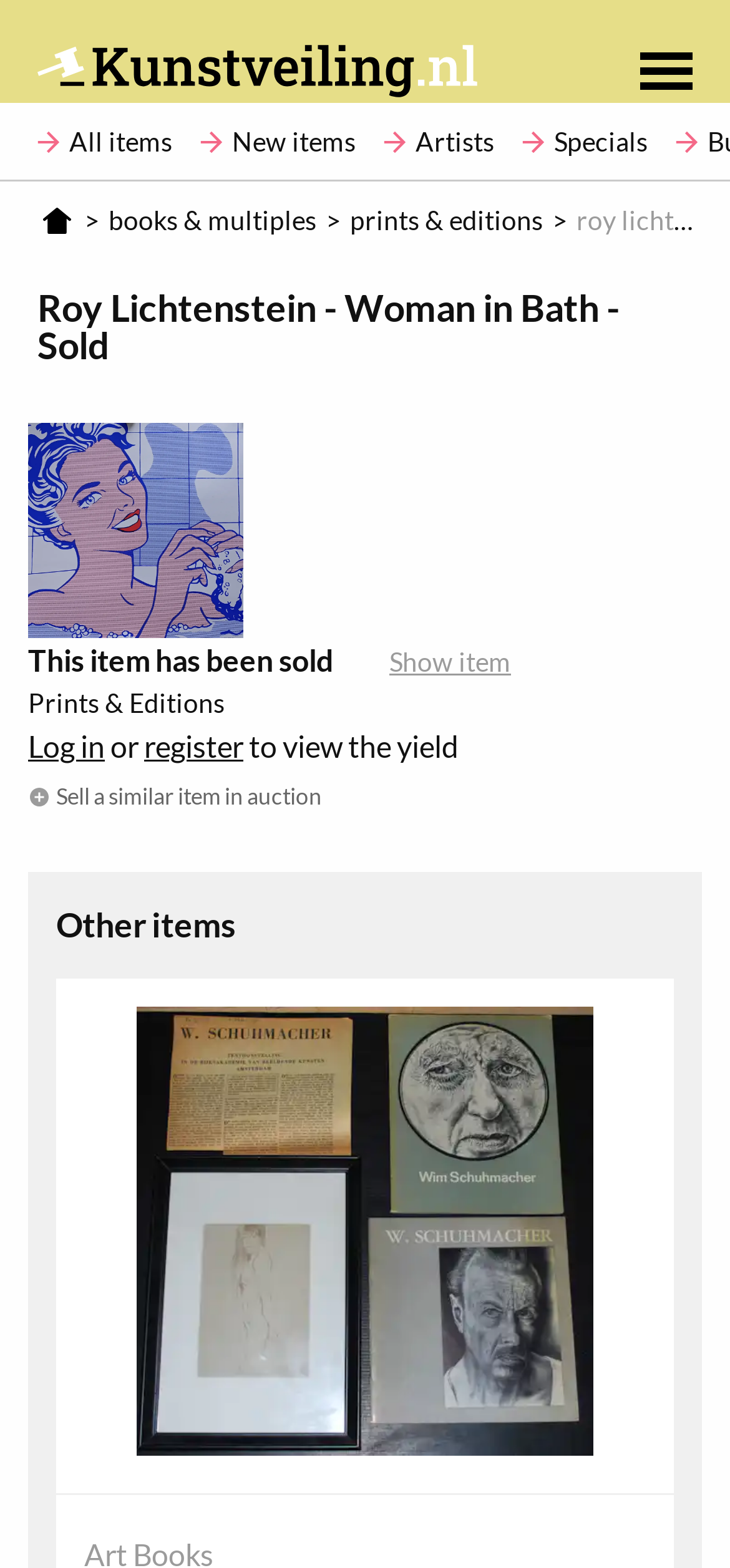What is the minimum bid for the item?
Please provide a comprehensive answer based on the information in the image.

The minimum bid for the item can be found in the image description 'Buy Roy Lichtenstein - Woman in Bath? Bid from 129!' which suggests that the minimum bid for the item is 129.